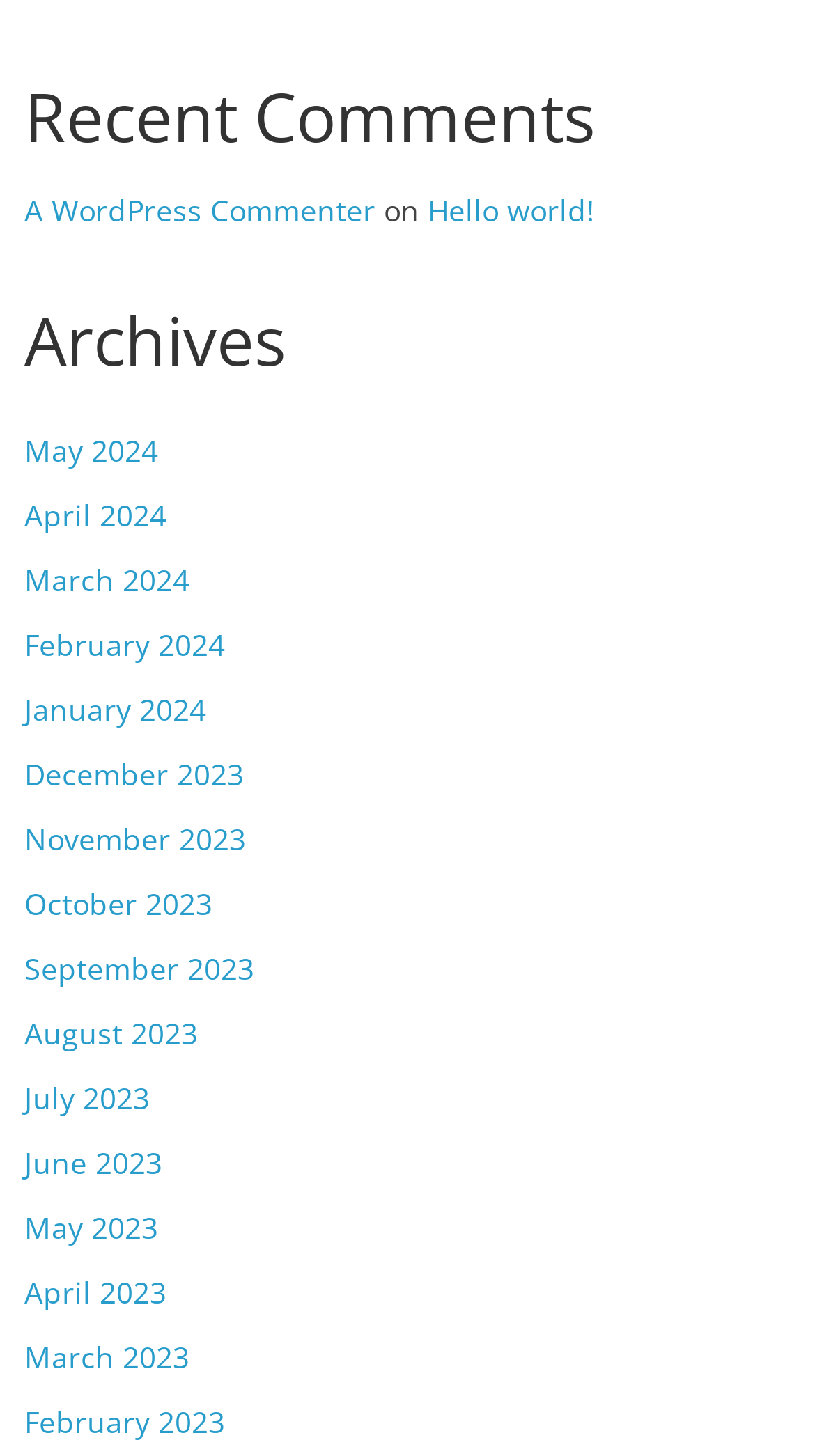What is the most recent month in the archives?
From the details in the image, provide a complete and detailed answer to the question.

I looked at the list of months under the 'Archives' heading and found that the most recent month is May 2024, which is at the top of the list.